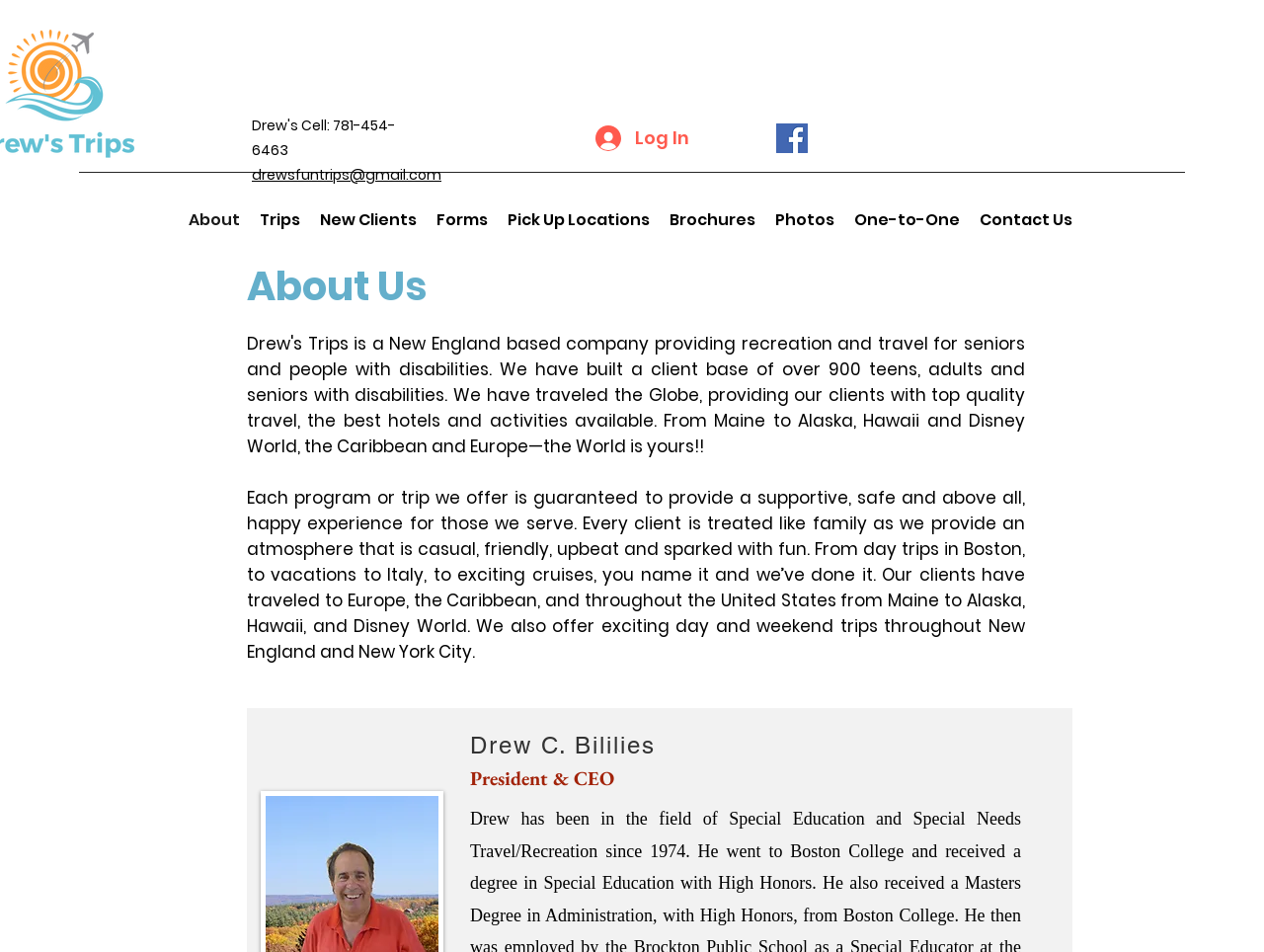Provide an in-depth caption for the contents of the webpage.

The webpage is about Drew's Trips, a New England-based company that provides recreation and travel services for seniors and people with disabilities. 

At the top left, there is a link to an email address, "drewsfuntrips@gmail.com". Next to it, on the right, is a "Log In" button accompanied by a small image. Further to the right, there is a Facebook icon link. 

Below these elements, there is a navigation menu labeled "Site" that spans most of the width of the page. The menu consists of nine links: "About", "Trips", "New Clients", "Forms", "Pick Up Locations", "Brochures", "Photos", "One-to-One", and "Contact Us". 

Below the navigation menu, there is a heading "About Us" followed by a paragraph of text that describes the company's mission and services. The text explains that the company provides a supportive and safe experience for its clients, offering various trips and vacations to different locations. 

Further down, there is a heading "Drew C. Bililies" followed by a subtitle "President & CEO", indicating the company's leadership.